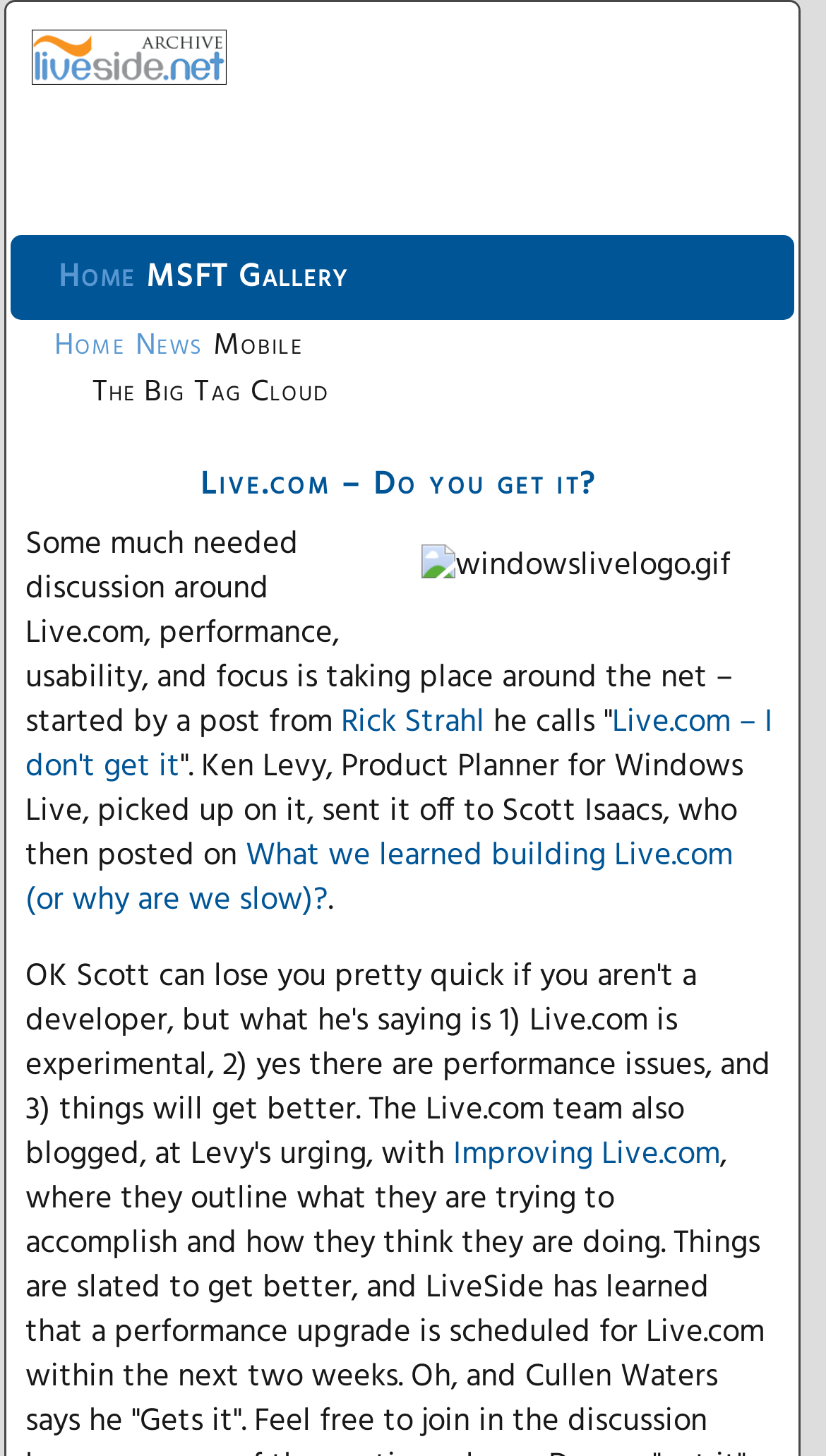Please respond to the question using a single word or phrase:
How many links are in the top navigation bar?

5